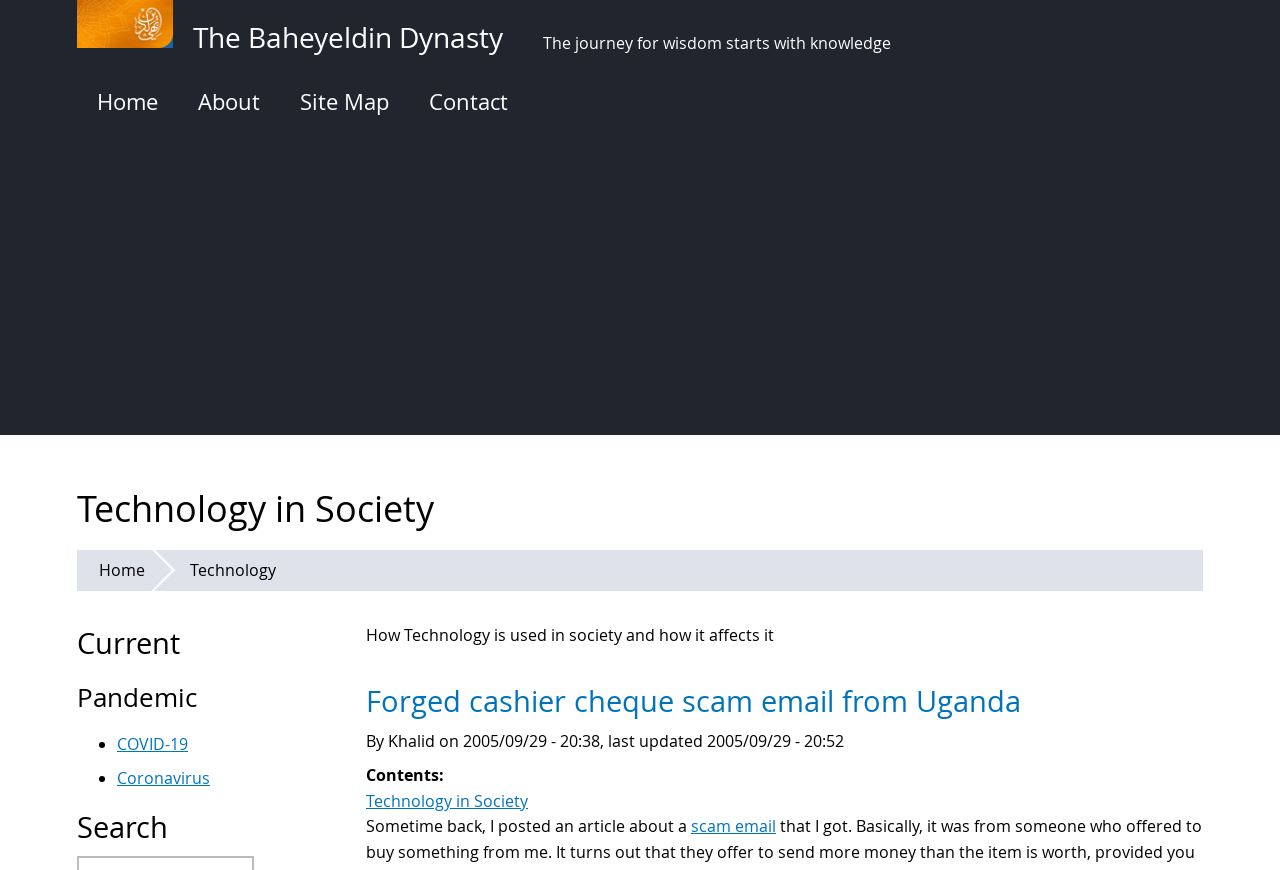Based on the element description: "Legal challenges delay FOS decisions", identify the bounding box coordinates for this UI element. The coordinates must be four float numbers between 0 and 1, listed as [left, top, right, bottom].

None